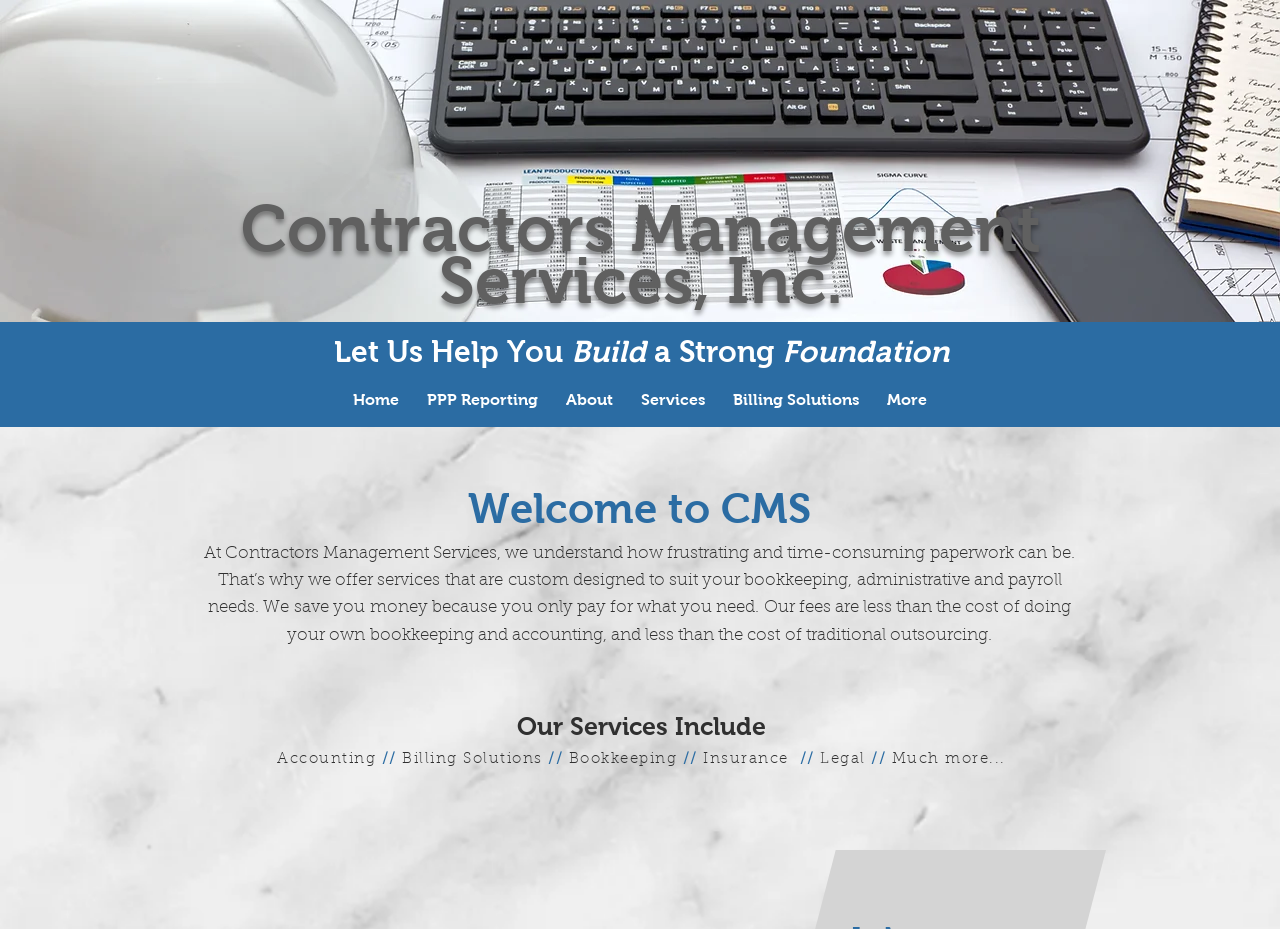What is the name of the company?
Please answer the question with a single word or phrase, referencing the image.

Contractors Management Services, Inc.